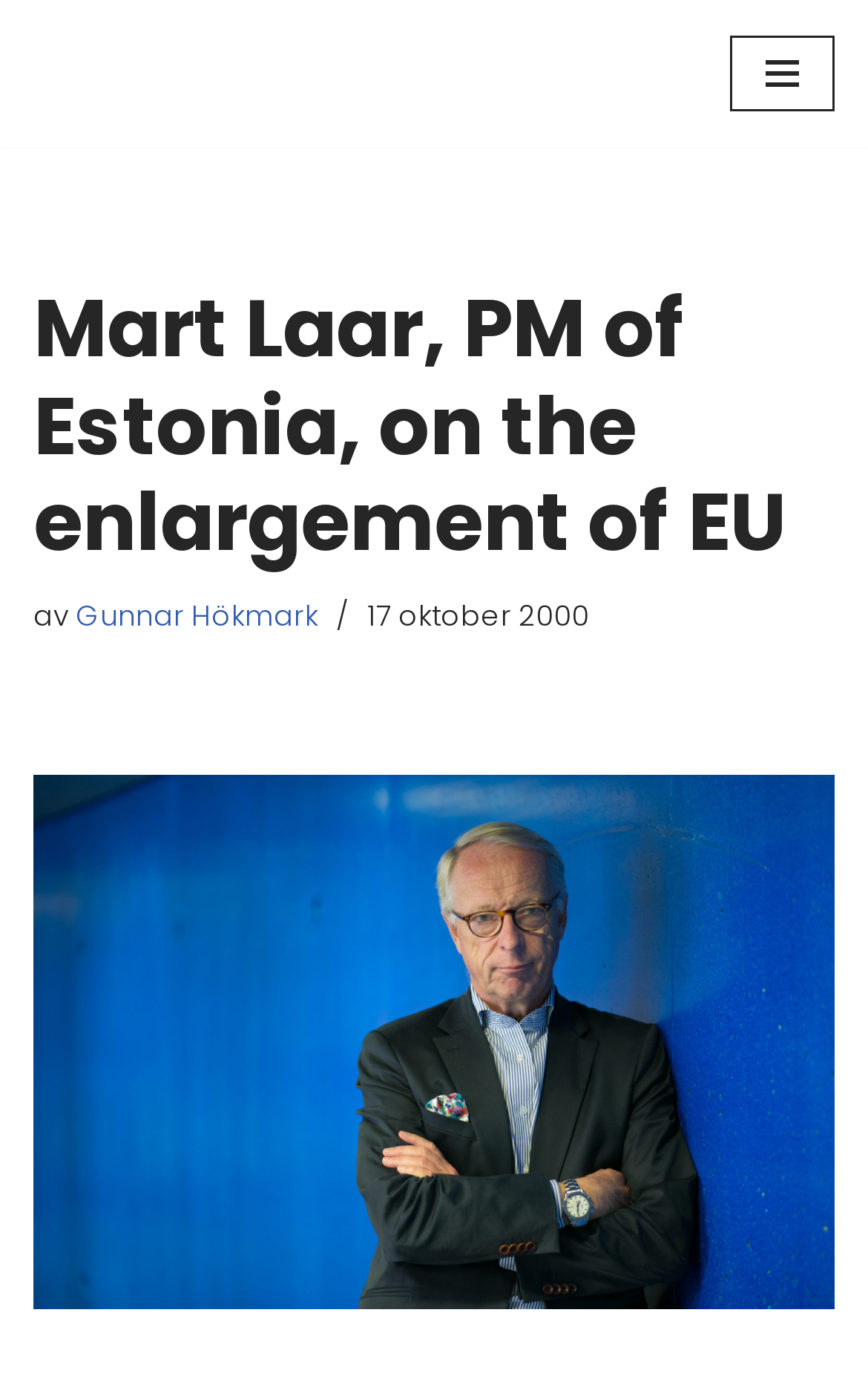Produce a meticulous description of the webpage.

The webpage appears to be an article or blog post featuring an interview or discussion with Mart Laar, the Prime Minister of Estonia, and Gunnar Hökmark, on the topic of the enlargement of the European Union. 

At the top left of the page, there is a link labeled "Hoppa till innehåll", which translates to "Skip to content". On the top right, there is a button labeled "Navigeringsmeny", which means "Navigation menu" in Swedish. 

Below the navigation button, there is a heading that displays the title of the article, "Mart Laar, PM of Estonia, on the enlargement of EU". Following the title, there is a phrase "av" which is Swedish for "by", and then a link to the author's name, "Gunnar Hökmark". 

To the right of the author's name, there is a timestamp indicating that the article was published on October 17, 2000.